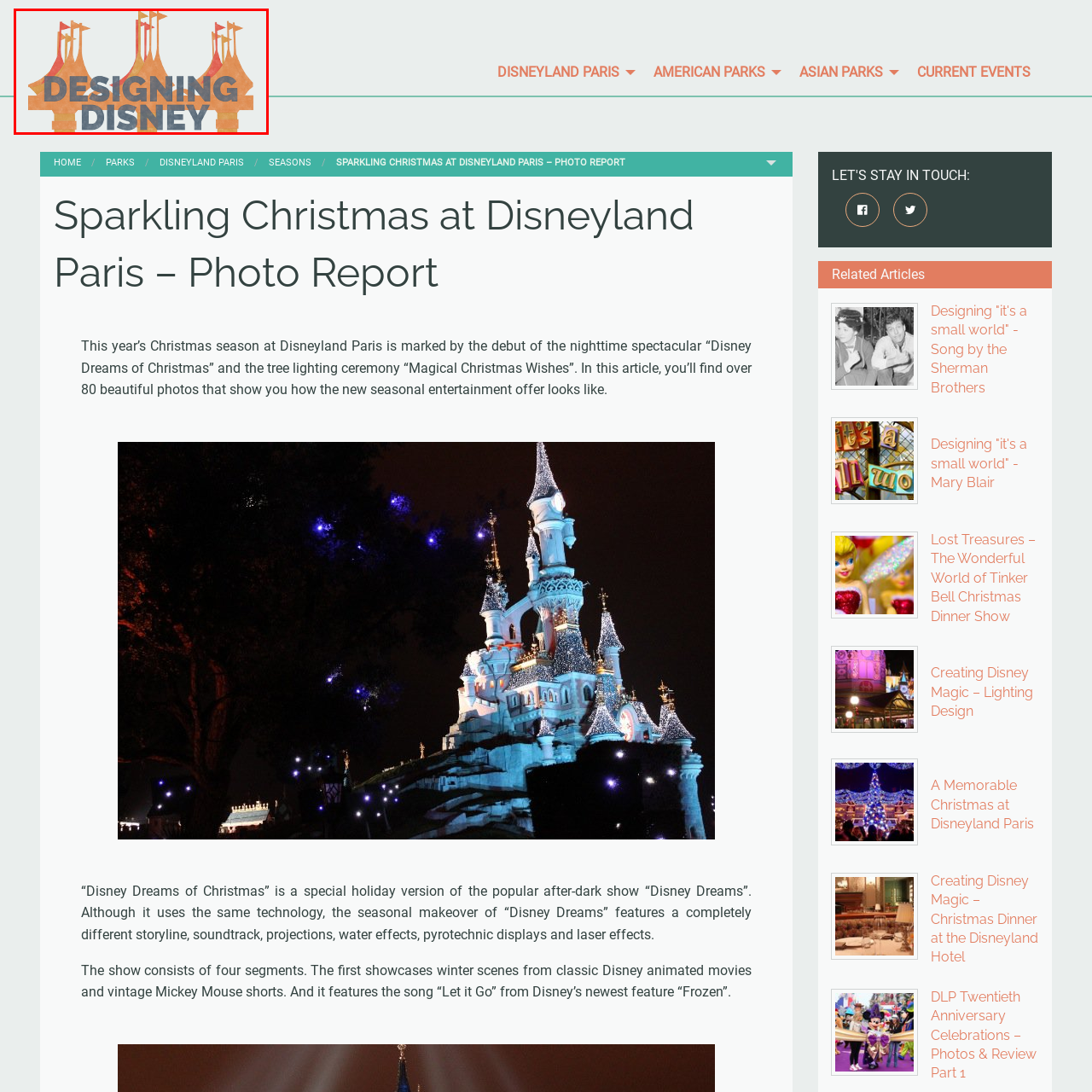Look at the image enclosed within the red outline and answer the question with a single word or phrase:
What is the overall aesthetic of the artwork?

Celebration of Disney's imaginative world